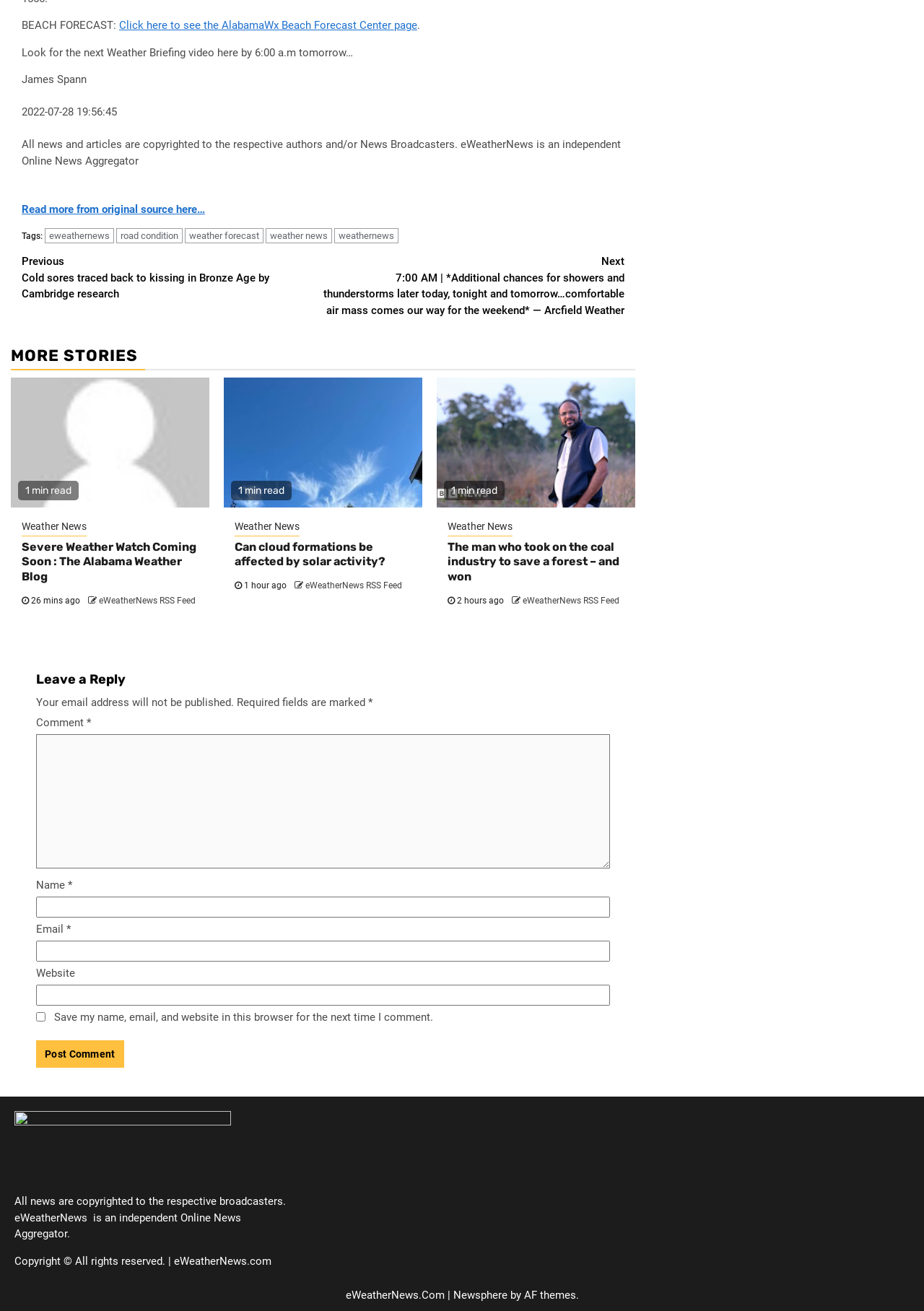Analyze the image and provide a detailed answer to the question: What is the name of the author of the latest article?

I found the latest article by looking at the topmost article on the webpage, which has a timestamp of '2022-07-28 19:56:45'. The author's name is mentioned below the timestamp as 'James Spann'.